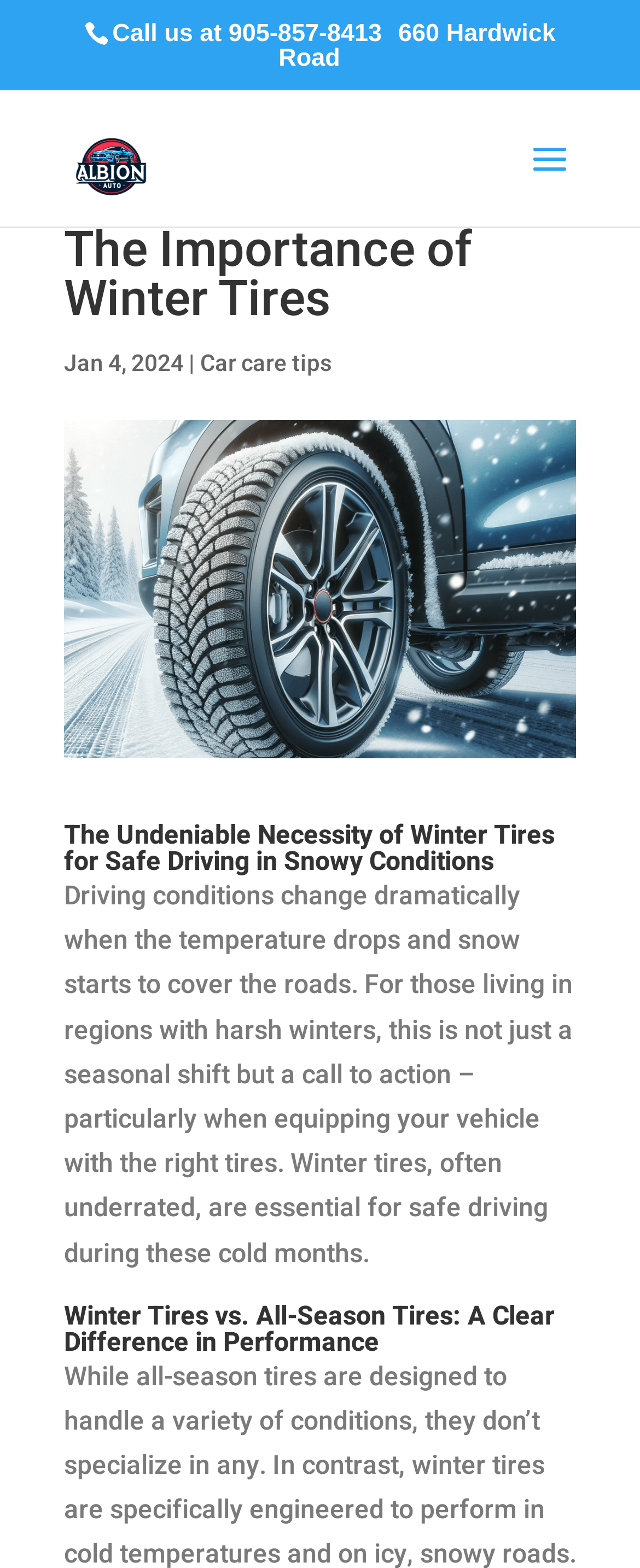Given the webpage screenshot, identify the bounding box of the UI element that matches this description: "Call us at 905-857-8413".

[0.175, 0.013, 0.597, 0.031]